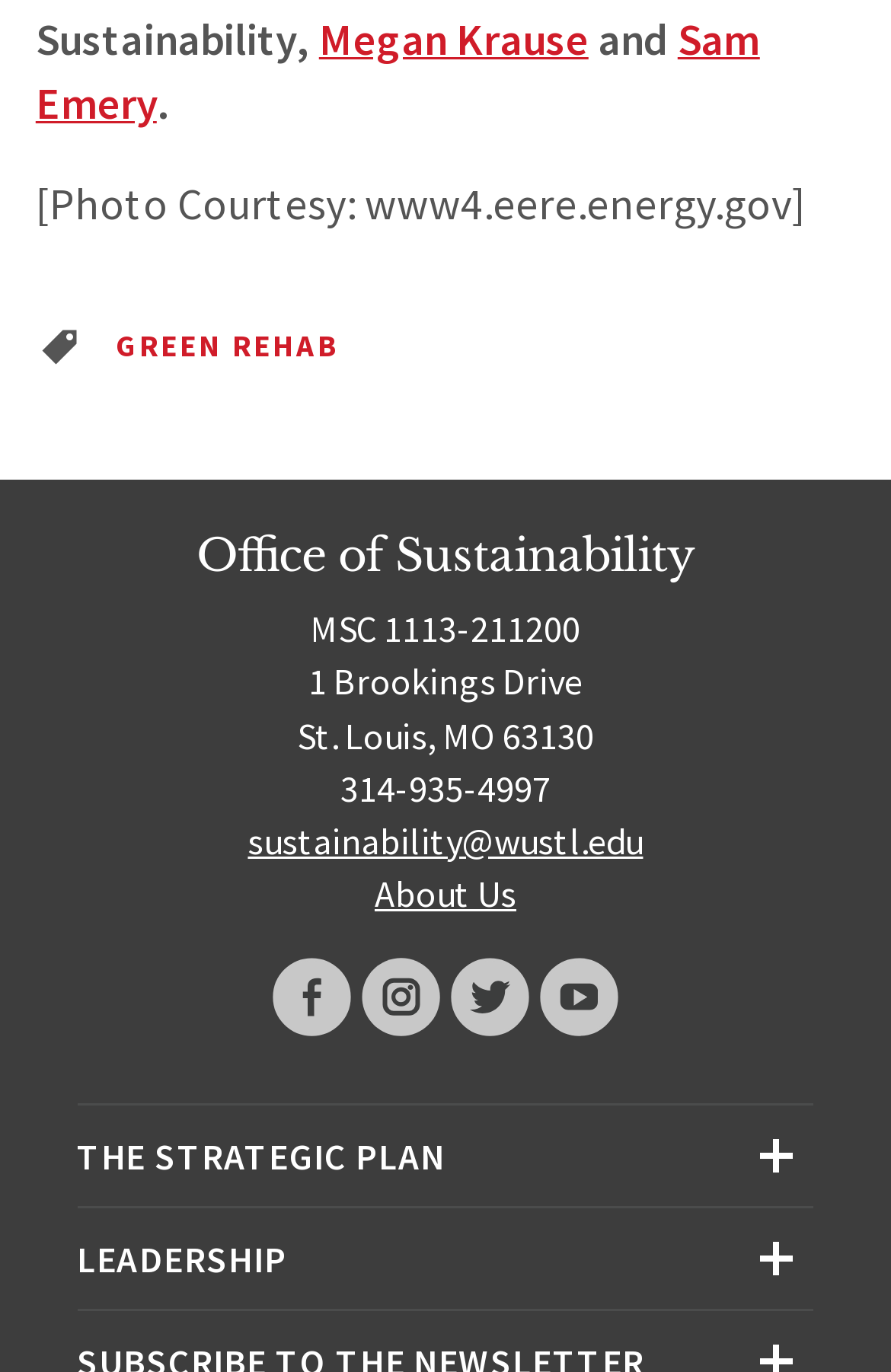Please locate the clickable area by providing the bounding box coordinates to follow this instruction: "view leadership information".

[0.086, 0.881, 0.914, 0.954]